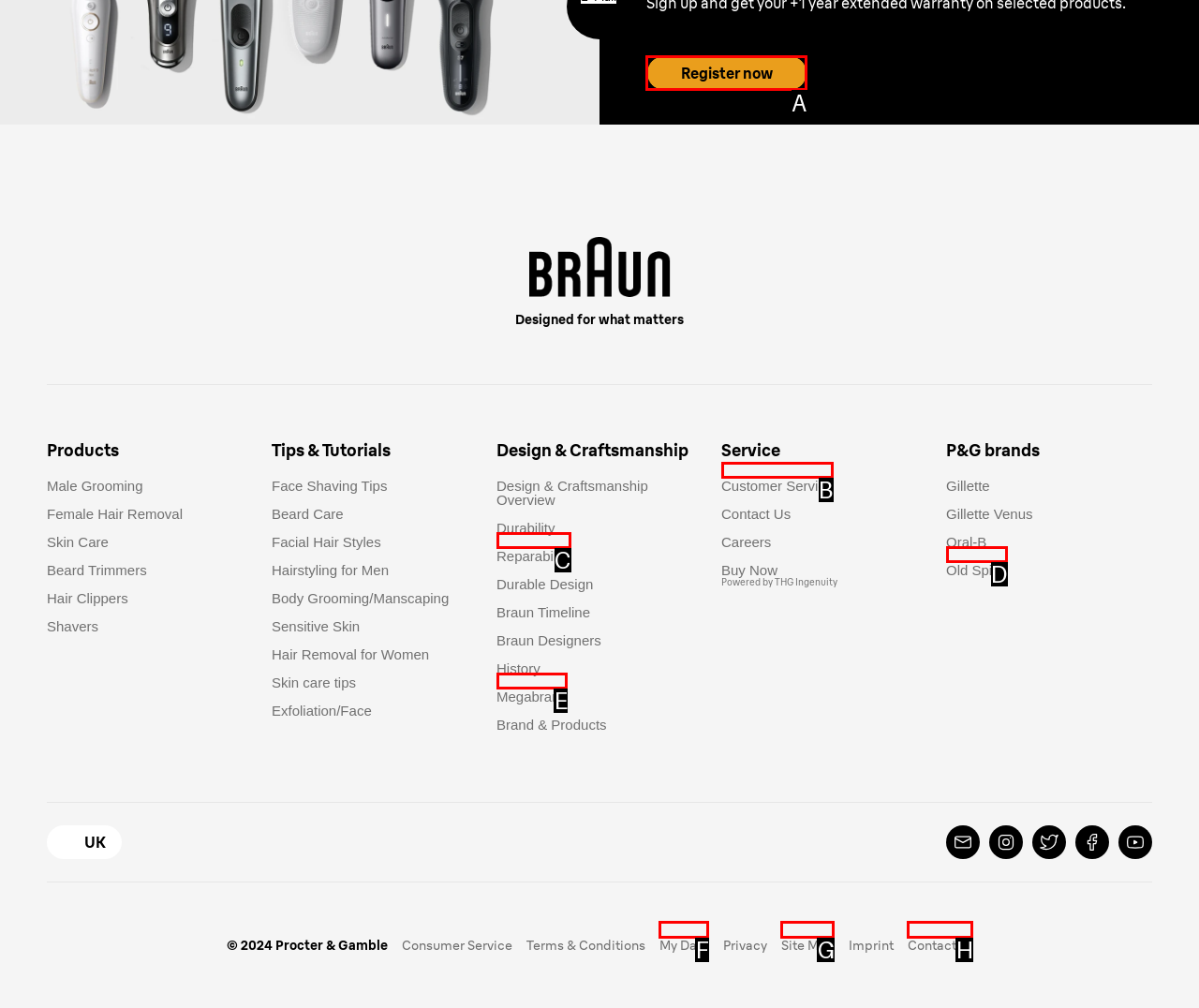Select the letter of the option that should be clicked to achieve the specified task: Click Register now. Respond with just the letter.

A